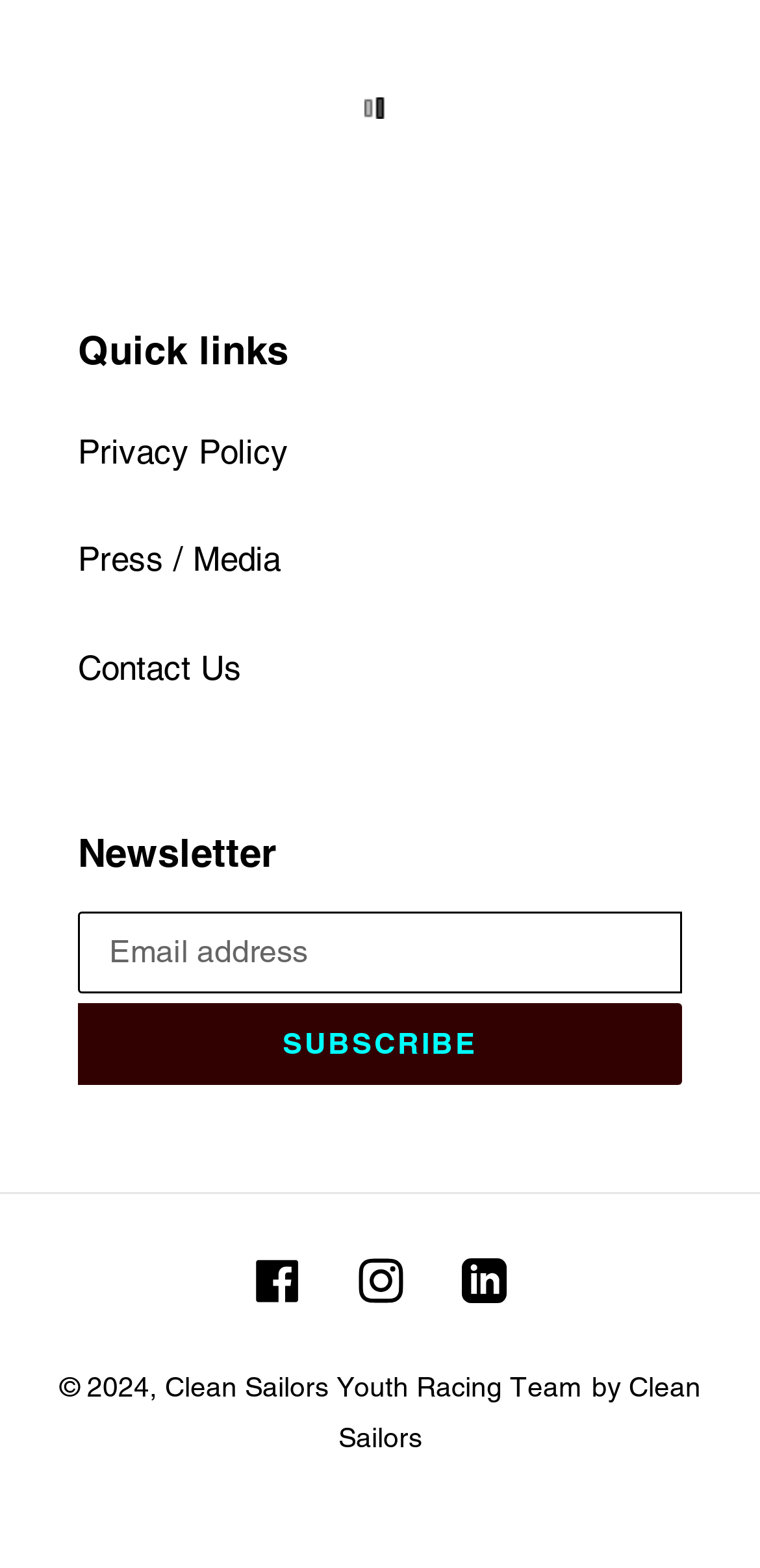Please provide the bounding box coordinates for the UI element as described: "by Clean Sailors". The coordinates must be four floats between 0 and 1, represented as [left, top, right, bottom].

[0.445, 0.875, 0.922, 0.926]